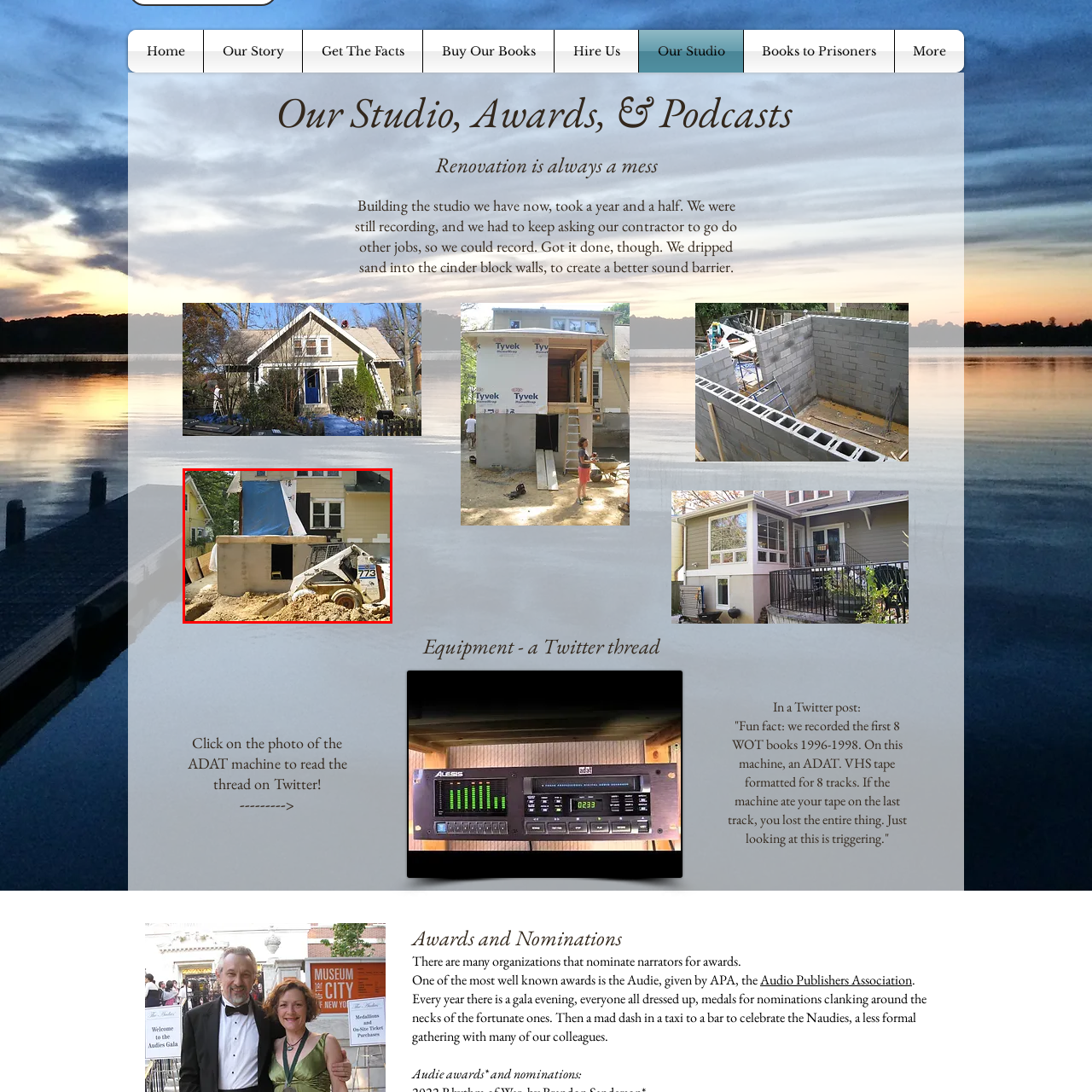Focus on the image within the purple boundary, What is the purpose of the blue tarp? 
Answer briefly using one word or phrase.

Protecting from elements